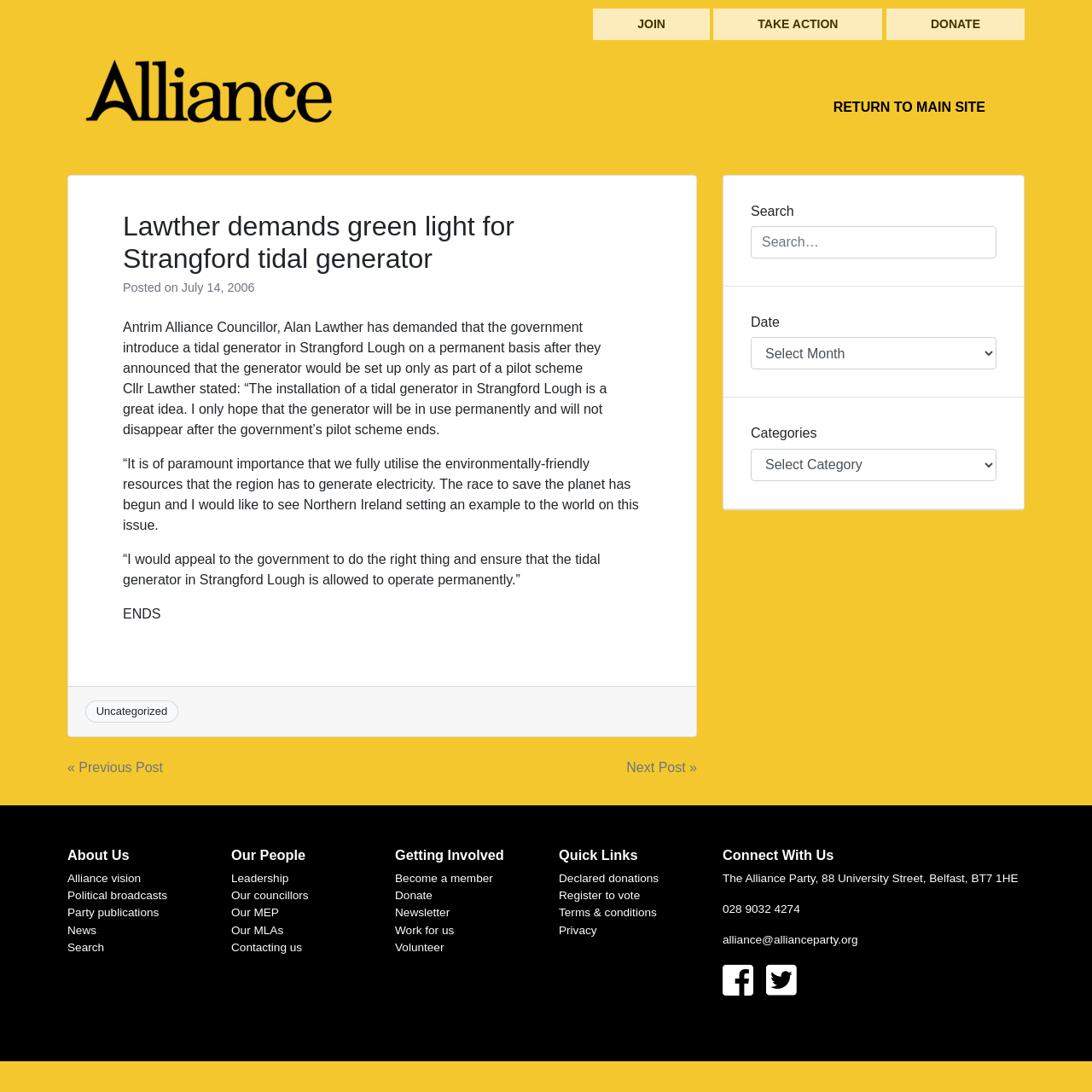Identify the bounding box coordinates of the region that needs to be clicked to carry out this instruction: "Click the 'JOIN' link". Provide these coordinates as four float numbers ranging from 0 to 1, i.e., [left, top, right, bottom].

[0.543, 0.008, 0.65, 0.037]